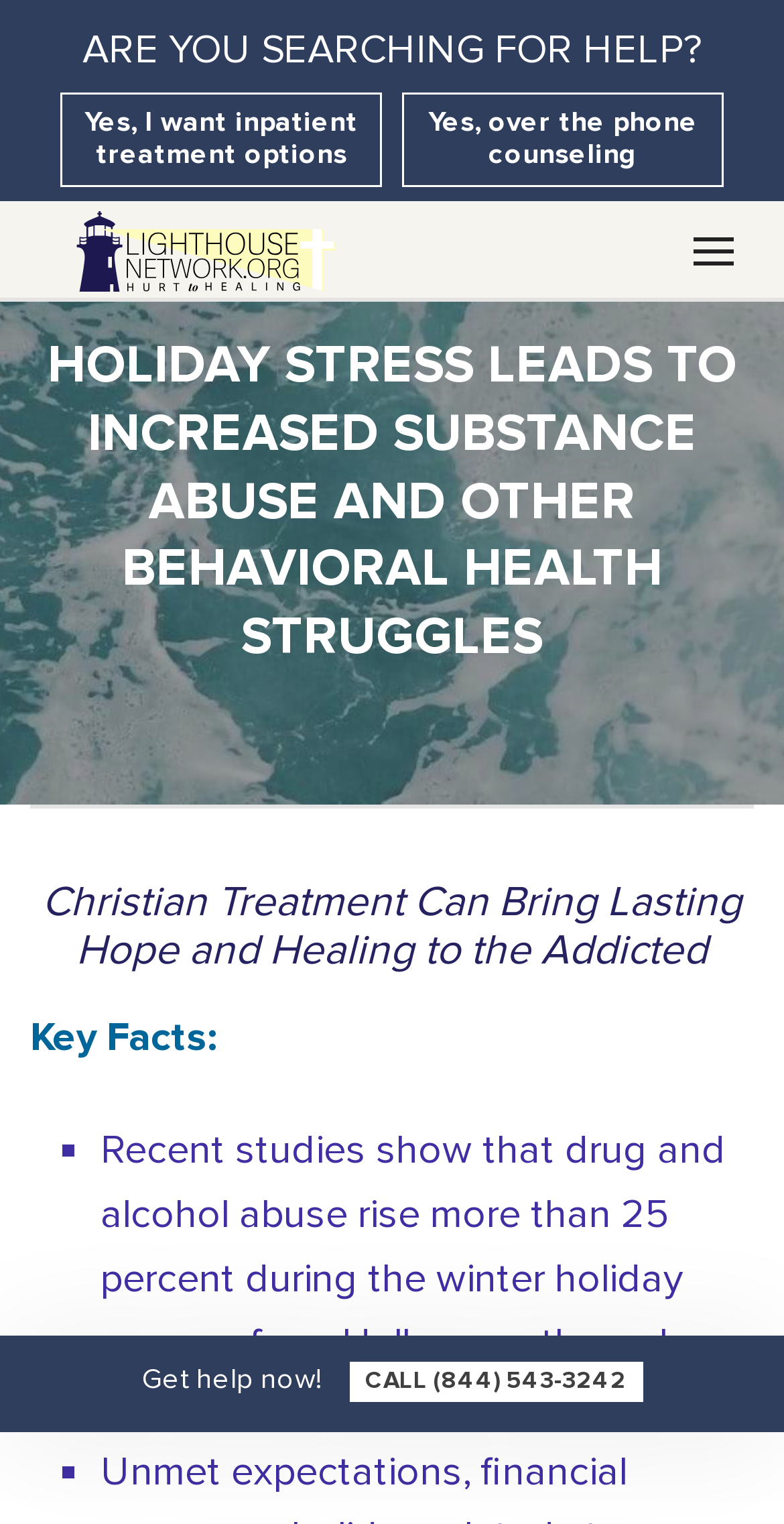Provide the bounding box coordinates of the HTML element described by the text: "Yes, over the phone counseling". The coordinates should be in the format [left, top, right, bottom] with values between 0 and 1.

[0.513, 0.061, 0.923, 0.123]